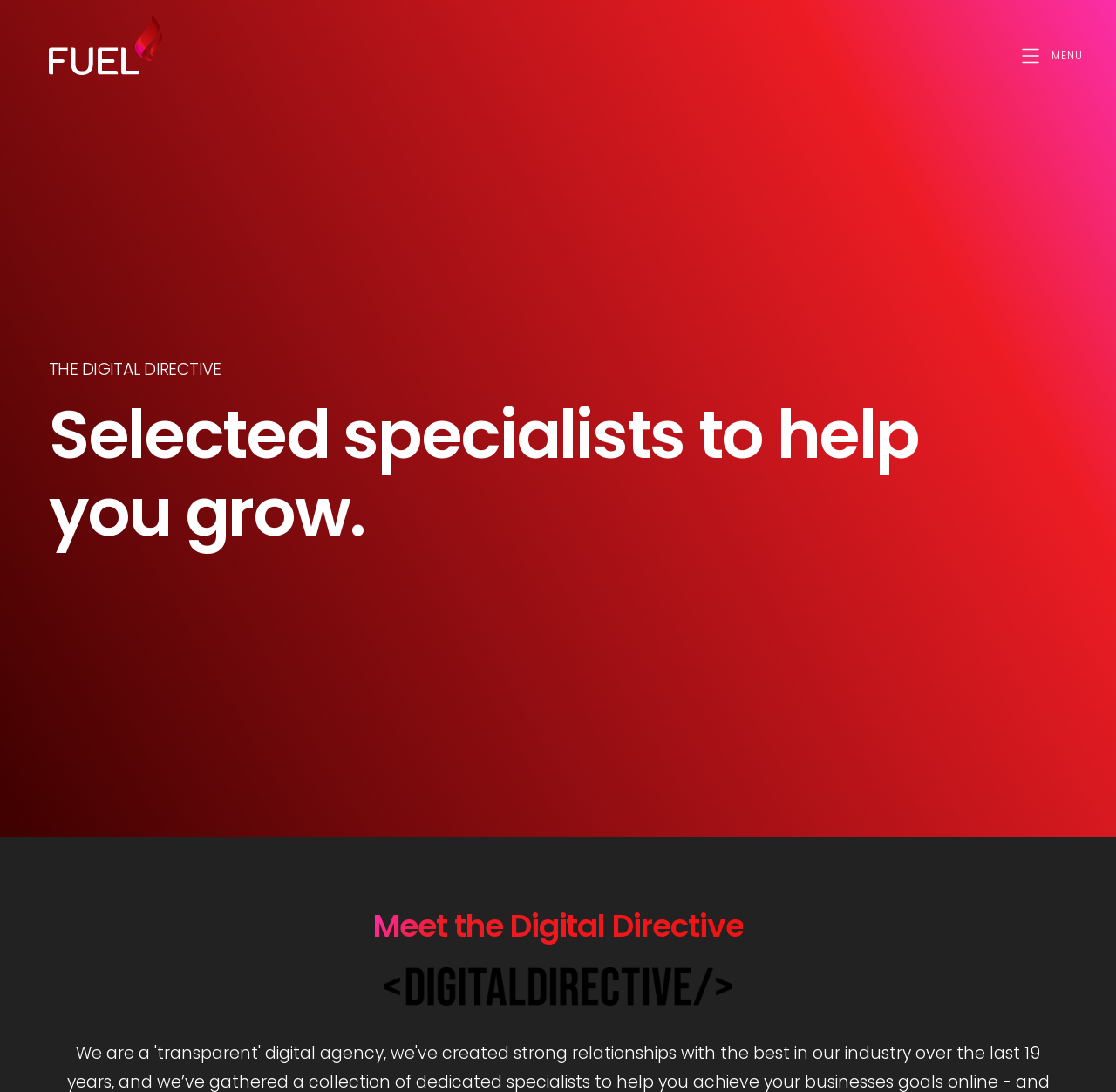Identify the bounding box coordinates of the element that should be clicked to fulfill this task: "Send an email to 'sales@fueldesign.co.nz'". The coordinates should be provided as four float numbers between 0 and 1, i.e., [left, top, right, bottom].

[0.044, 0.977, 0.191, 0.996]